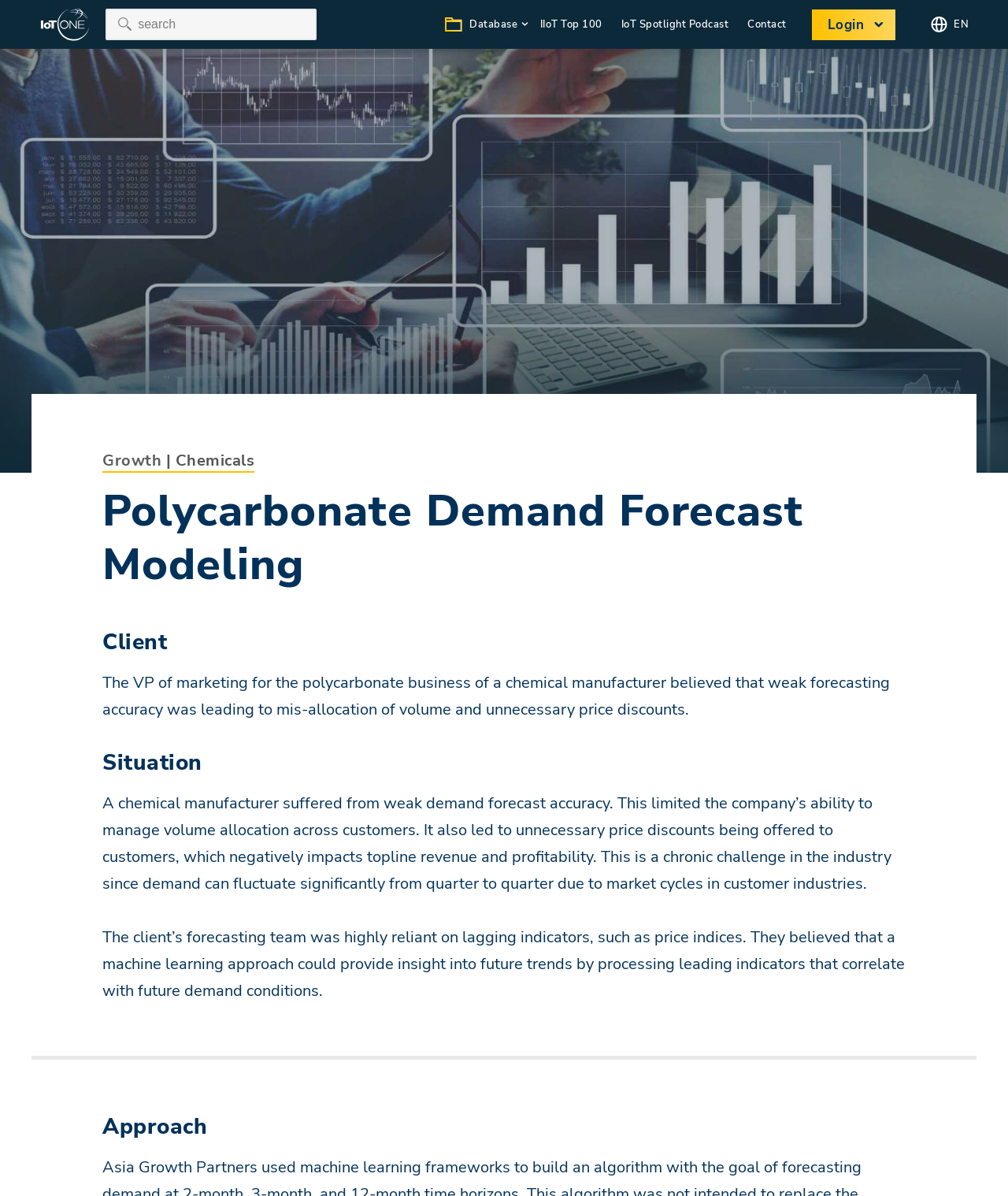Find the bounding box coordinates for the area you need to click to carry out the instruction: "contact us". The coordinates should be four float numbers between 0 and 1, indicated as [left, top, right, bottom].

[0.732, 0.013, 0.789, 0.028]